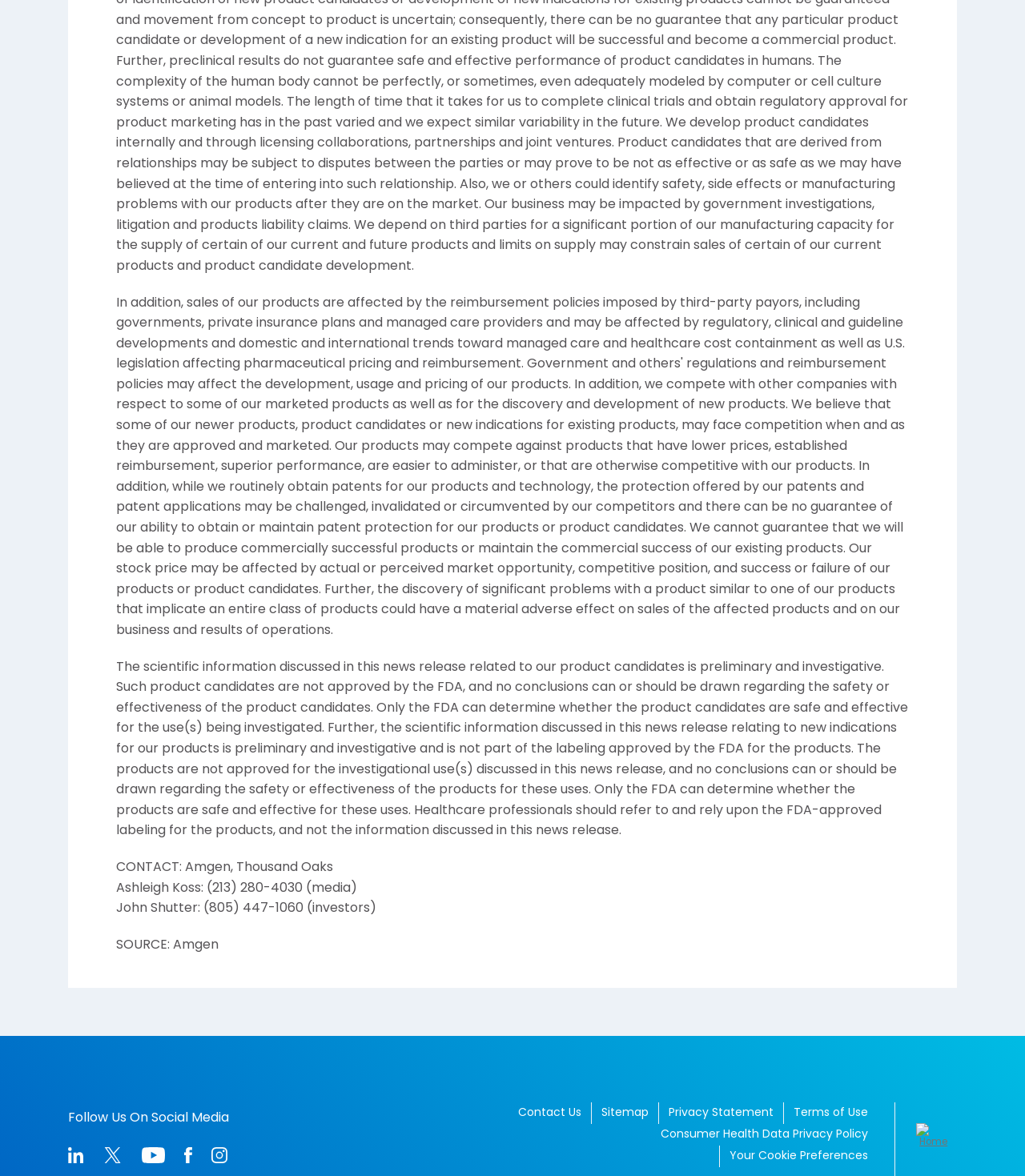What other pages can you navigate to from the bottom of this page?
Based on the screenshot, answer the question with a single word or phrase.

Home, Contact Us, Sitemap, etc.